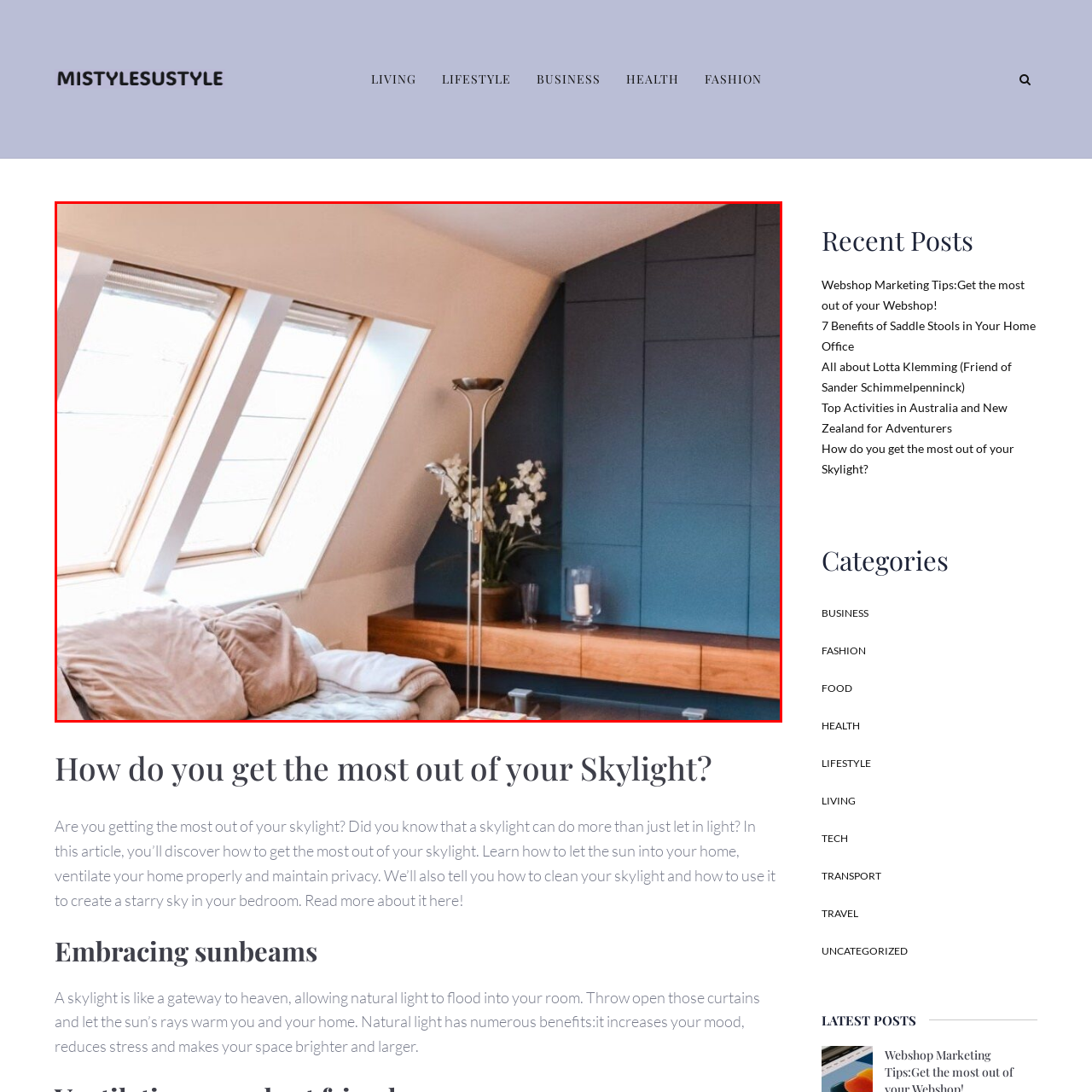What is the purpose of the decorative plant?
Check the image inside the red boundary and answer the question using a single word or brief phrase.

Creates a serene atmosphere